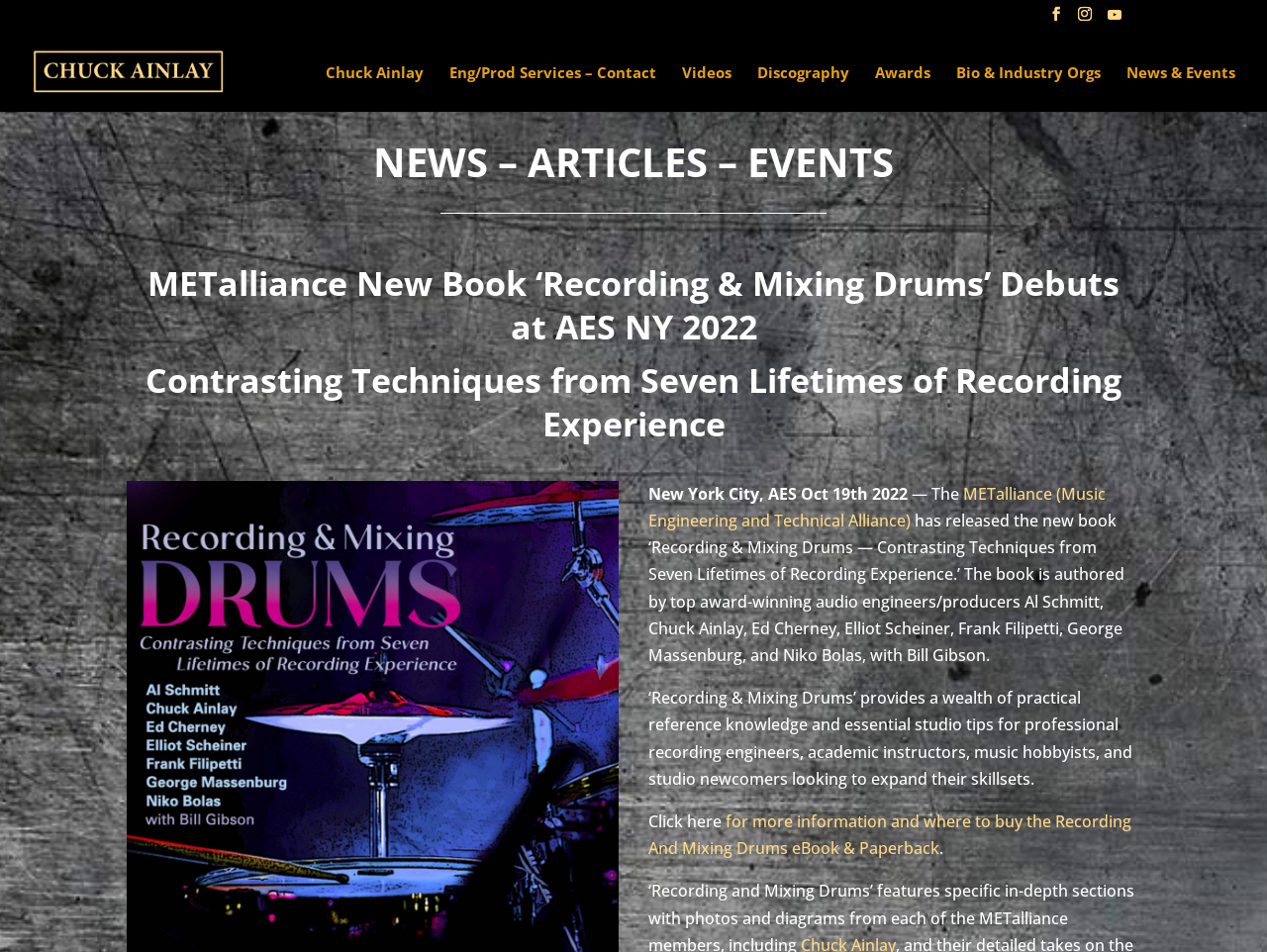Who is the author of the book 'Recording & Mixing Drums'?
Use the screenshot to answer the question with a single word or phrase.

Al Schmitt, Chuck Ainlay, Ed Cherney, Elliot Scheiner, Frank Filipetti, George Massenburg, and Niko Bolas